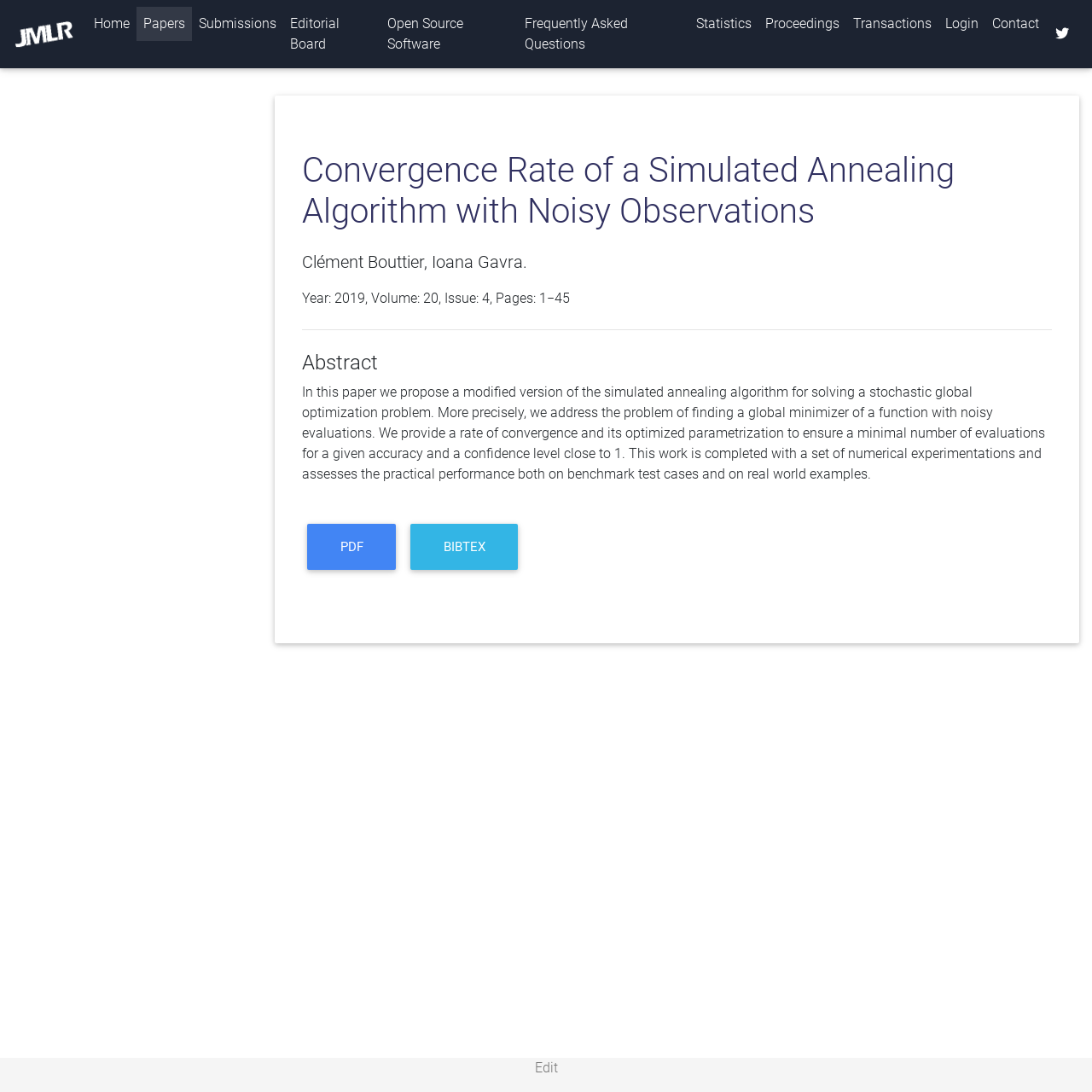Pinpoint the bounding box coordinates of the element that must be clicked to accomplish the following instruction: "View Terms of Use". The coordinates should be in the format of four float numbers between 0 and 1, i.e., [left, top, right, bottom].

None